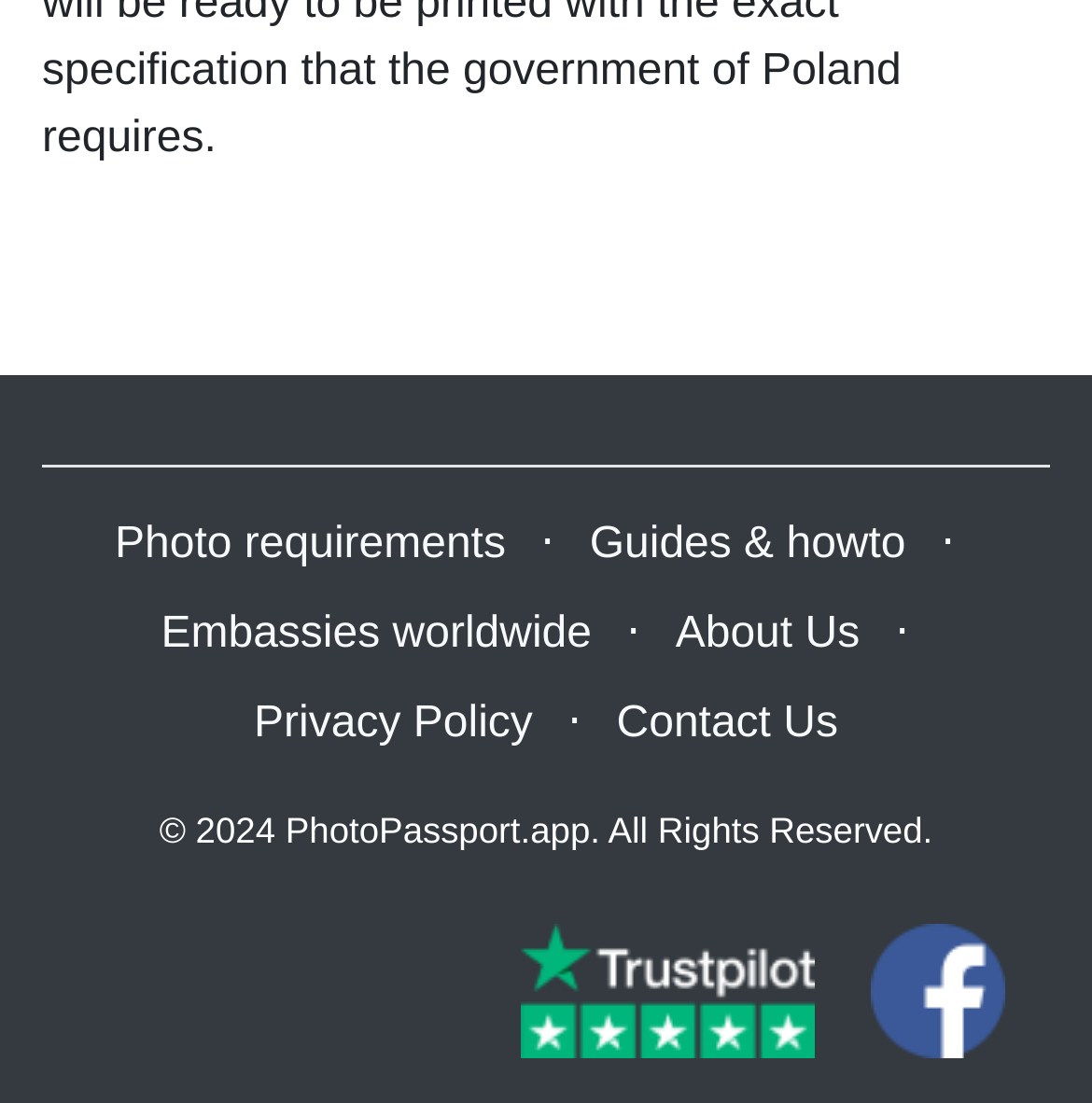Using the information in the image, give a comprehensive answer to the question: 
How many links are in the footer?

I counted the number of links in the footer section, which includes 'Photo requirements', 'Guides & howto', 'Embassies worldwide', 'About Us', 'Privacy Policy', 'Contact Us', and 'Trustpilot icon' and 'Facebook icon' links.